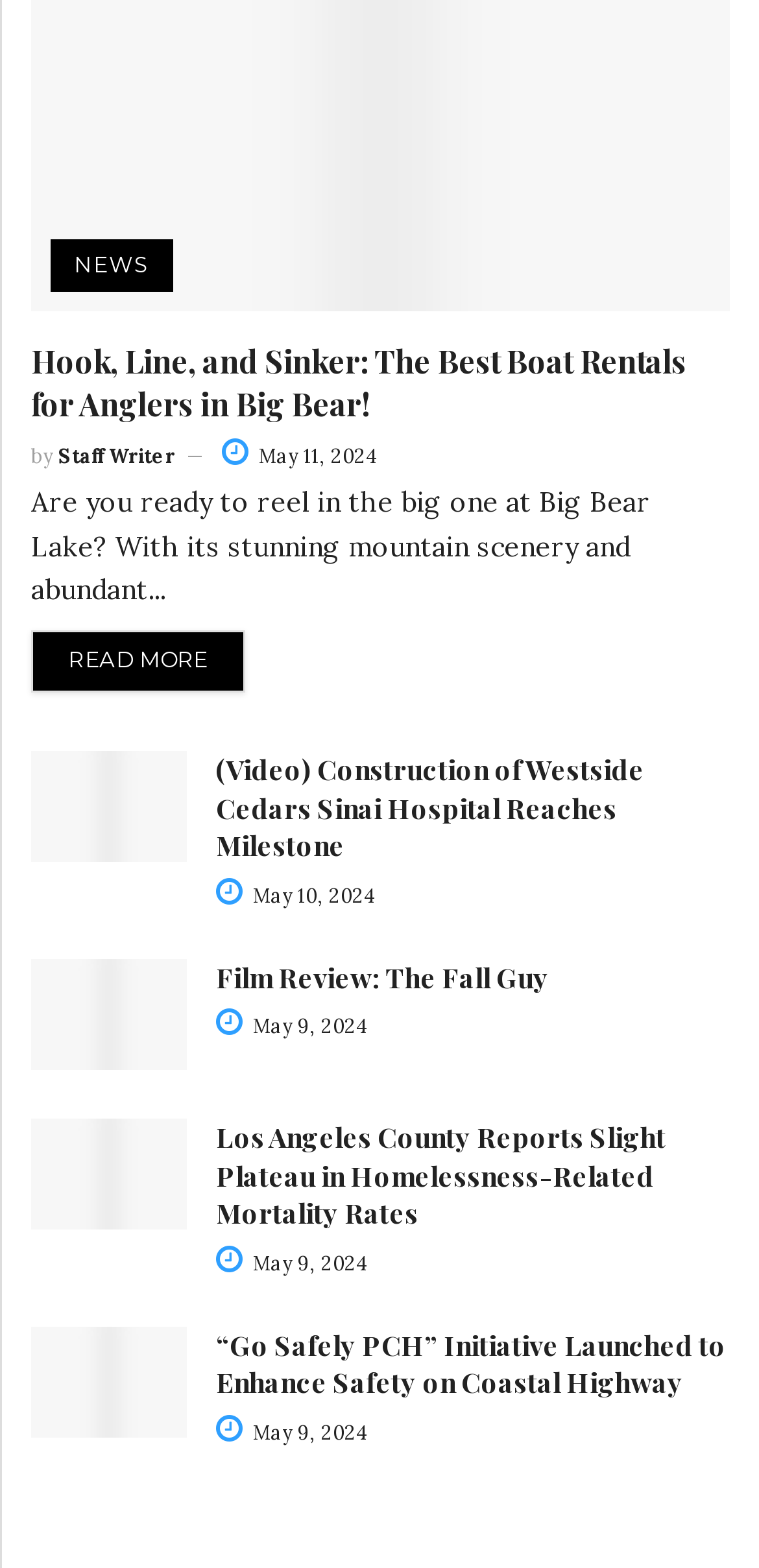Find the bounding box coordinates for the area you need to click to carry out the instruction: "Fill out the NAME field". The coordinates should be four float numbers between 0 and 1, indicated as [left, top, right, bottom].

None